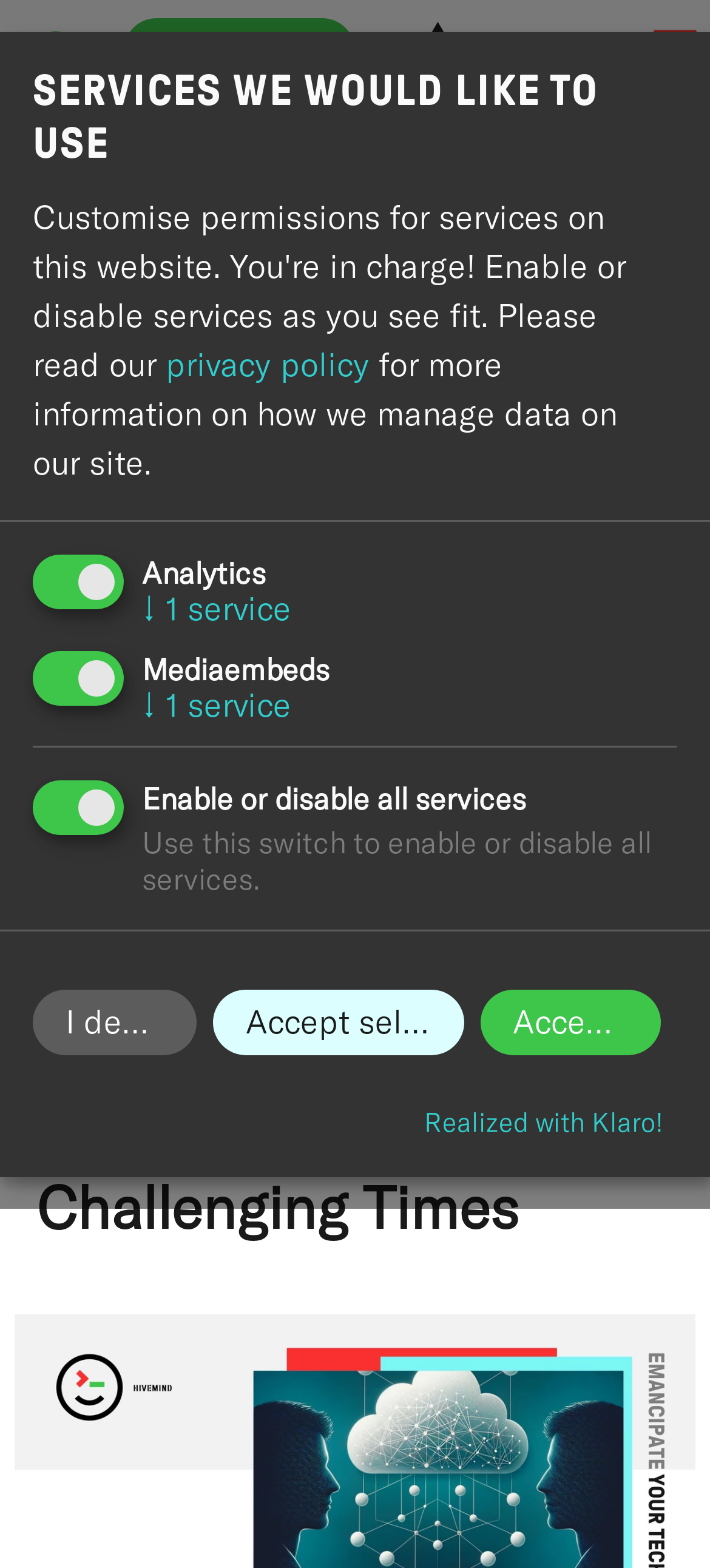Provide a thorough description of the webpage's content and layout.

The webpage appears to be the homepage of Hivemind, a company that provides economic success solutions. At the top left corner, there is a Hivemind logo, which is an image linked to the company's main page. Next to the logo, there are several links to different sections of the website, including "Contact Us", "DATA ENGINEERING", "CLOUD MIGRATION", "MICROSERVICES", "CONSULTING", "DEVELOPMENT", and "WORKSHOPS". Each of these links has a corresponding image beside it.

Below these links, there is a heading that reads "Your Partner for Economic Success in Challenging Times". Underneath this heading, there is a section that appears to be a brief introduction to the company, with a static text that reads "STATE OF THE ART SOFTWARE ENGINEERING".

On the right side of the page, there are several links to other sections of the website, including "DEVOPS", "NEWS", "MACHINE LEARNING", and "INSIGHTS". Below these links, there is a heading that reads "SERVICES WE WOULD LIKE TO USE".

Further down the page, there is a section that appears to be related to privacy policy and data management. There is a static text that reads "Please read our privacy policy for more information on how we manage data on our site." Below this text, there are three checkboxes labeled "Analytics", "Mediaembeds", and "Enable or disable all services", each with a corresponding link and description.

At the bottom of the page, there are three buttons: "I decline", "Accept selected", and "Accept all", which appear to be related to the privacy policy and data management section. Finally, there is a link that reads "Realized with Klaro!" at the bottom right corner of the page.